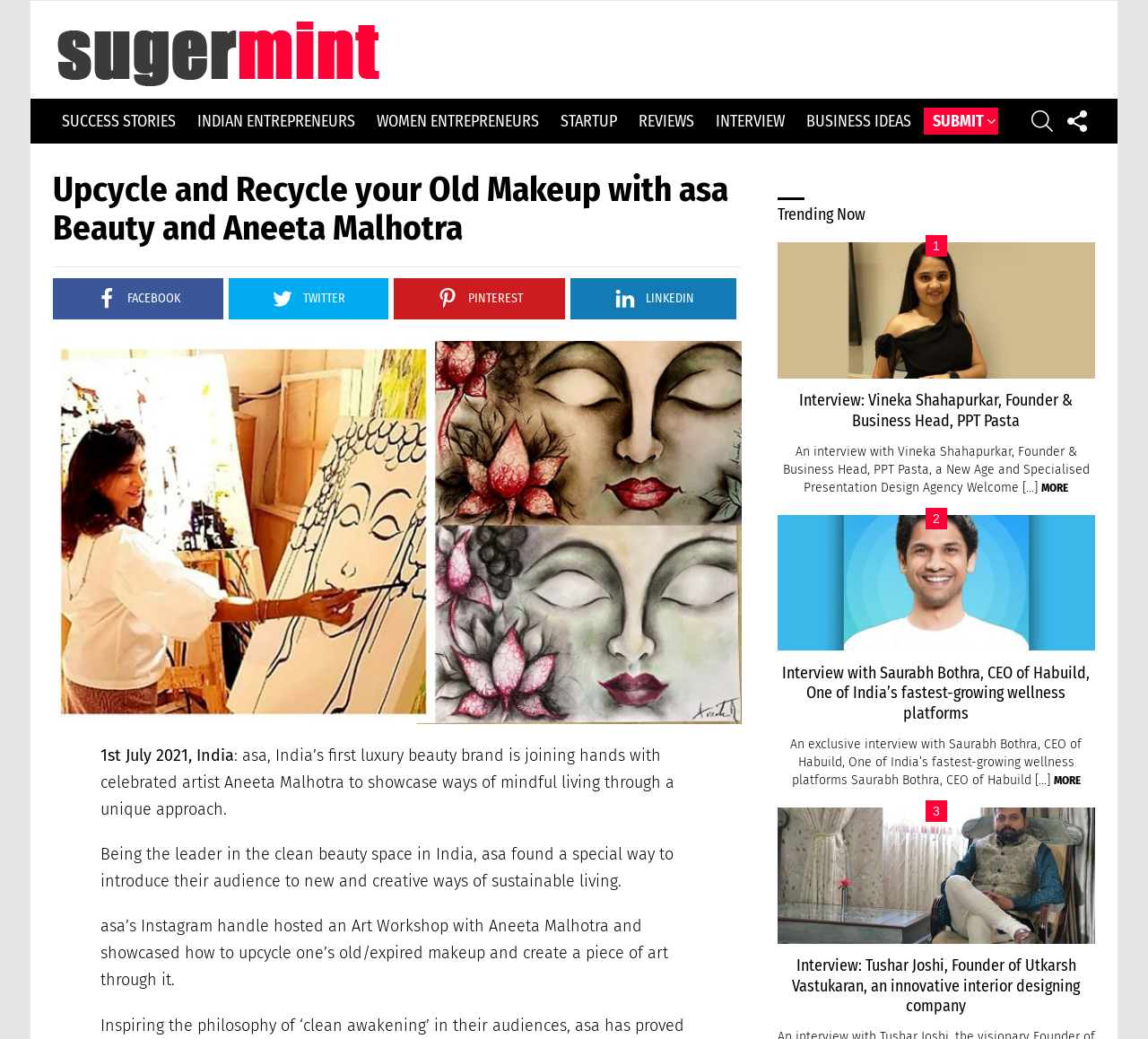Provide a brief response to the question below using a single word or phrase: 
What is the name of the company founded by Saurabh Bothra?

Habuild